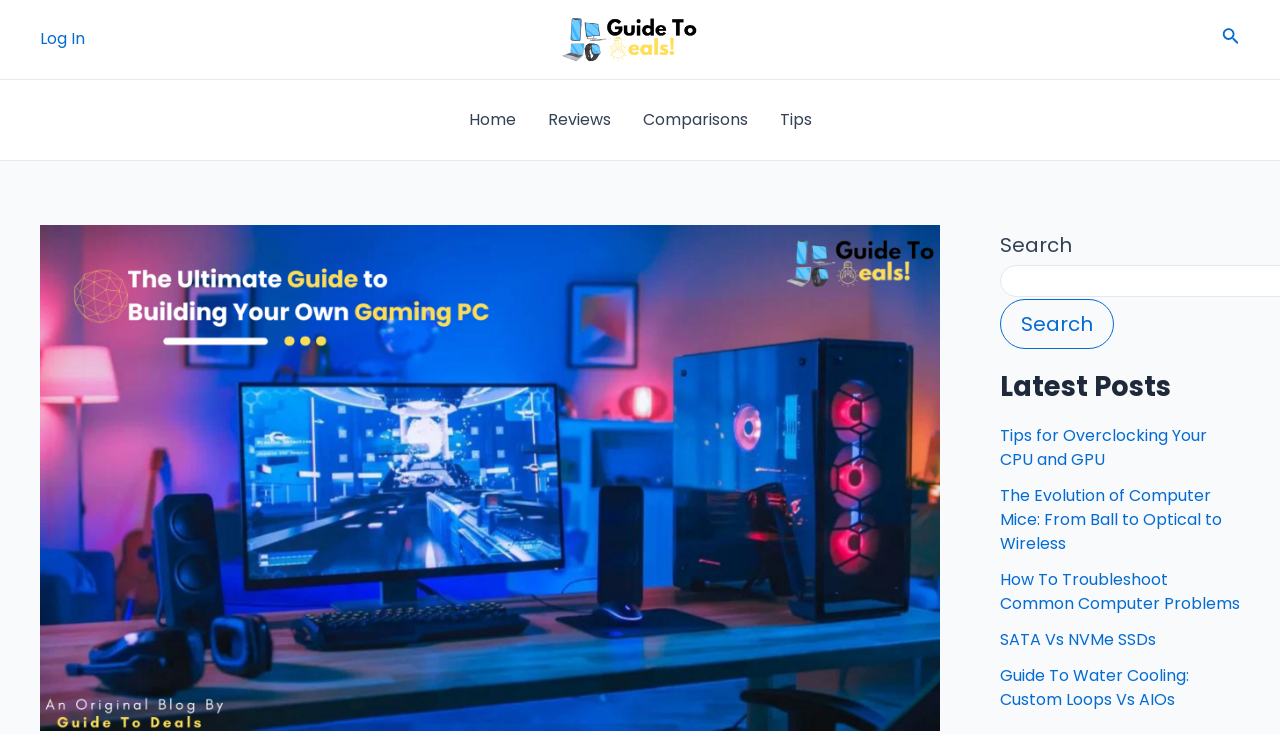Respond with a single word or short phrase to the following question: 
What is the purpose of the icon link at the top right corner?

Log In